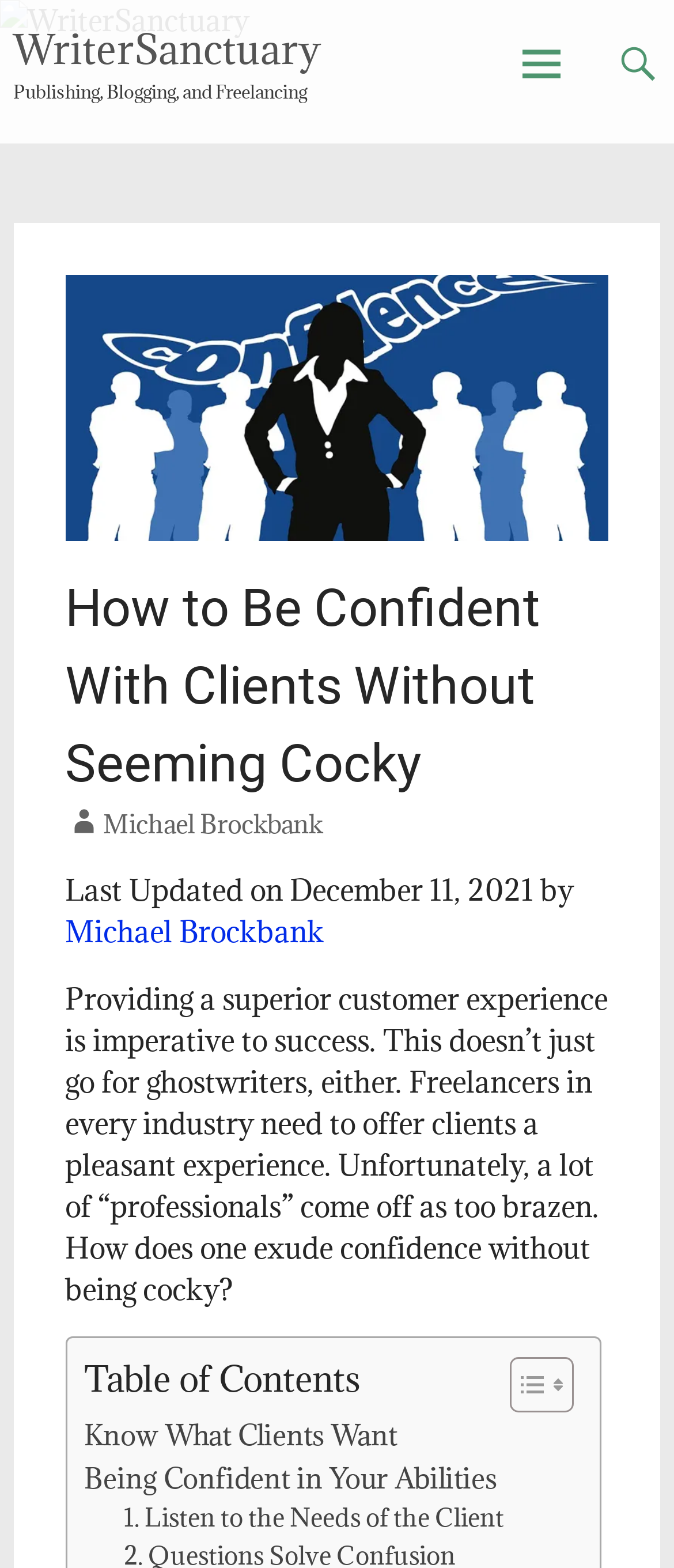Using the elements shown in the image, answer the question comprehensively: What is the topic of the article?

The topic of the article can be inferred from the heading 'How to Be Confident With Clients Without Seeming Cocky' and the surrounding text, which discusses the importance of confidence in freelancing.